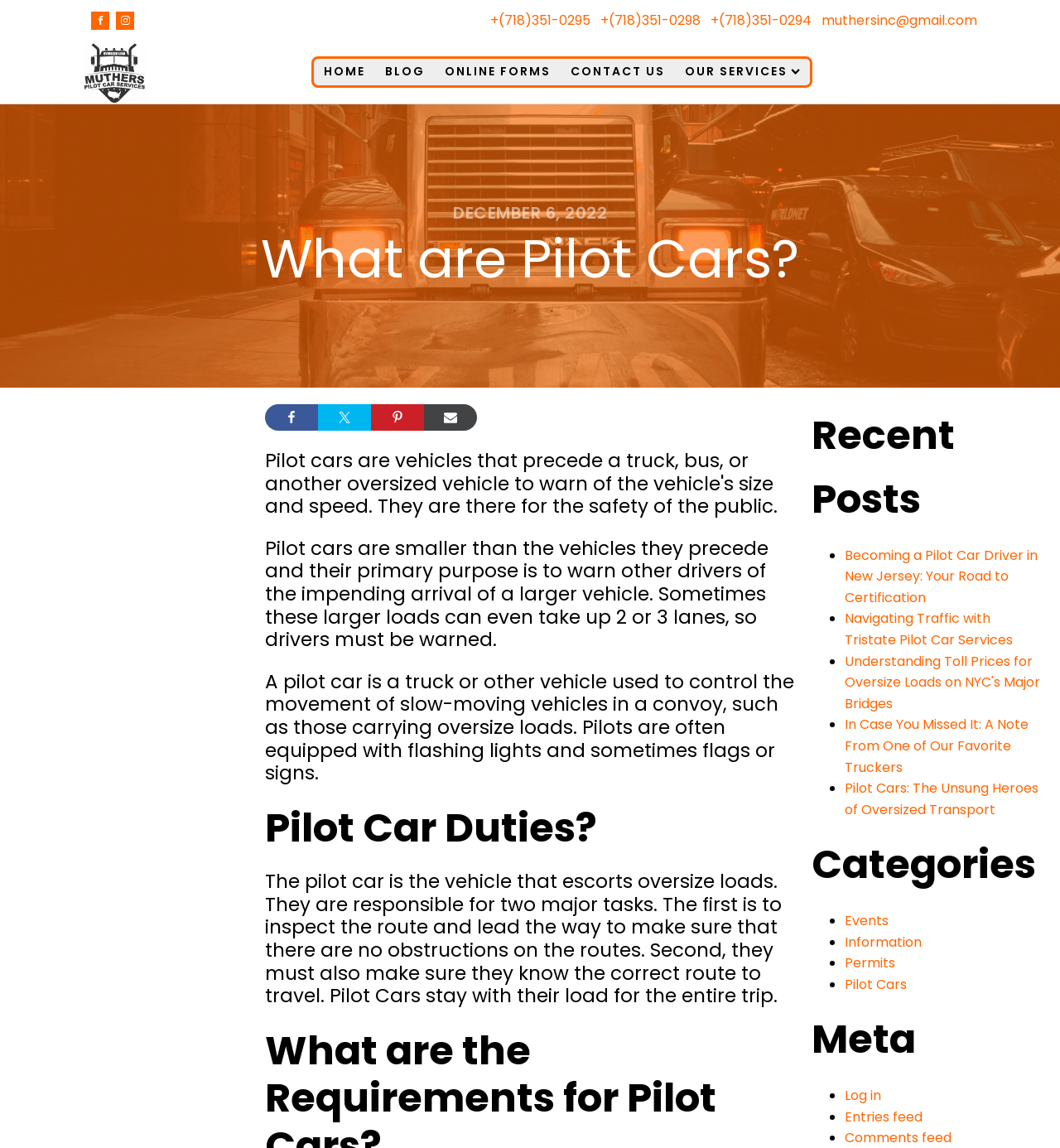Please find the bounding box coordinates for the clickable element needed to perform this instruction: "Share on Twitter".

[0.3, 0.352, 0.35, 0.375]